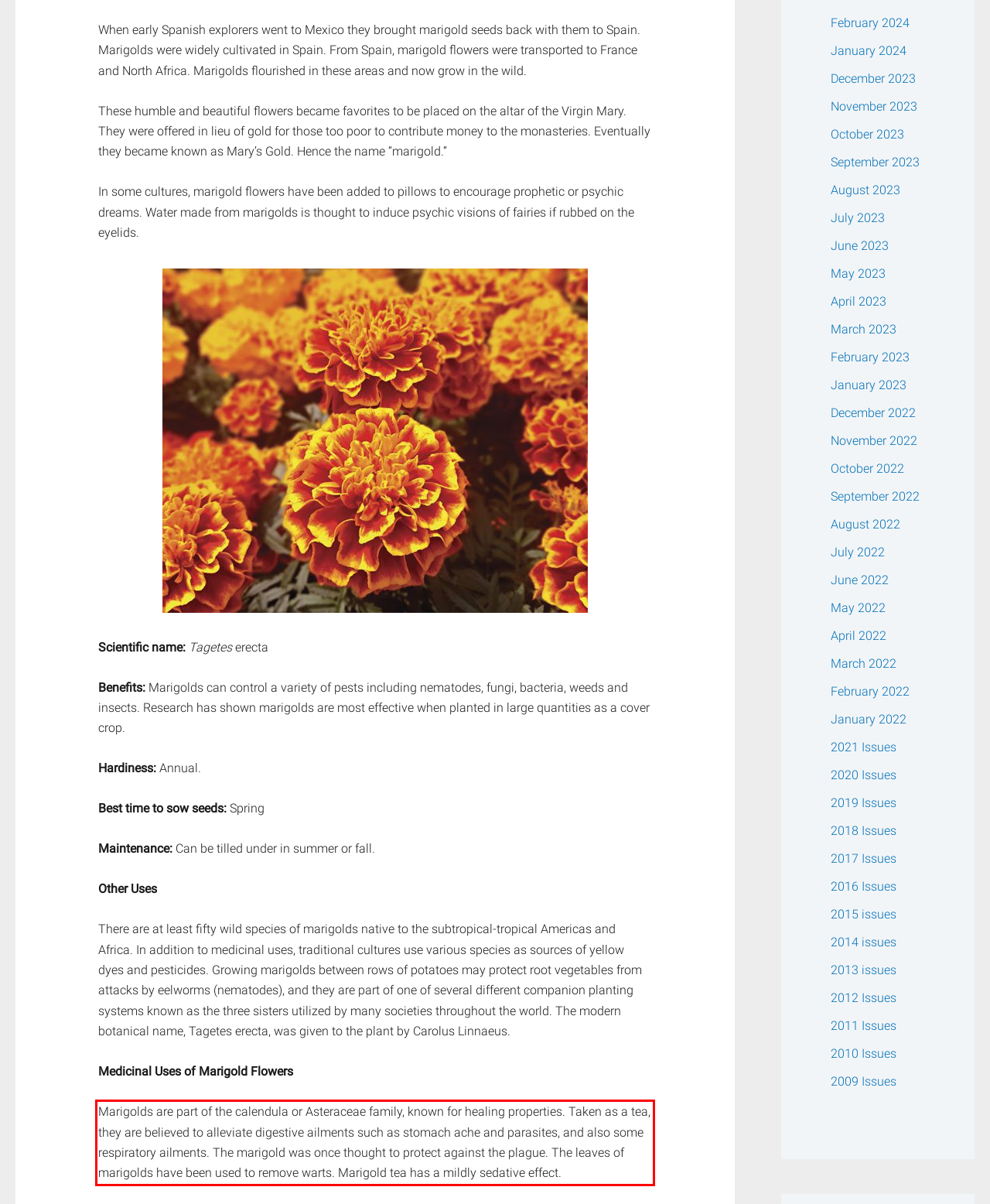Given the screenshot of a webpage, identify the red rectangle bounding box and recognize the text content inside it, generating the extracted text.

Marigolds are part of the calendula or Asteraceae family, known for healing properties. Taken as a tea, they are believed to alleviate digestive ailments such as stomach ache and parasites, and also some respiratory ailments. The marigold was once thought to protect against the plague. The leaves of marigolds have been used to remove warts. Marigold tea has a mildly sedative effect.